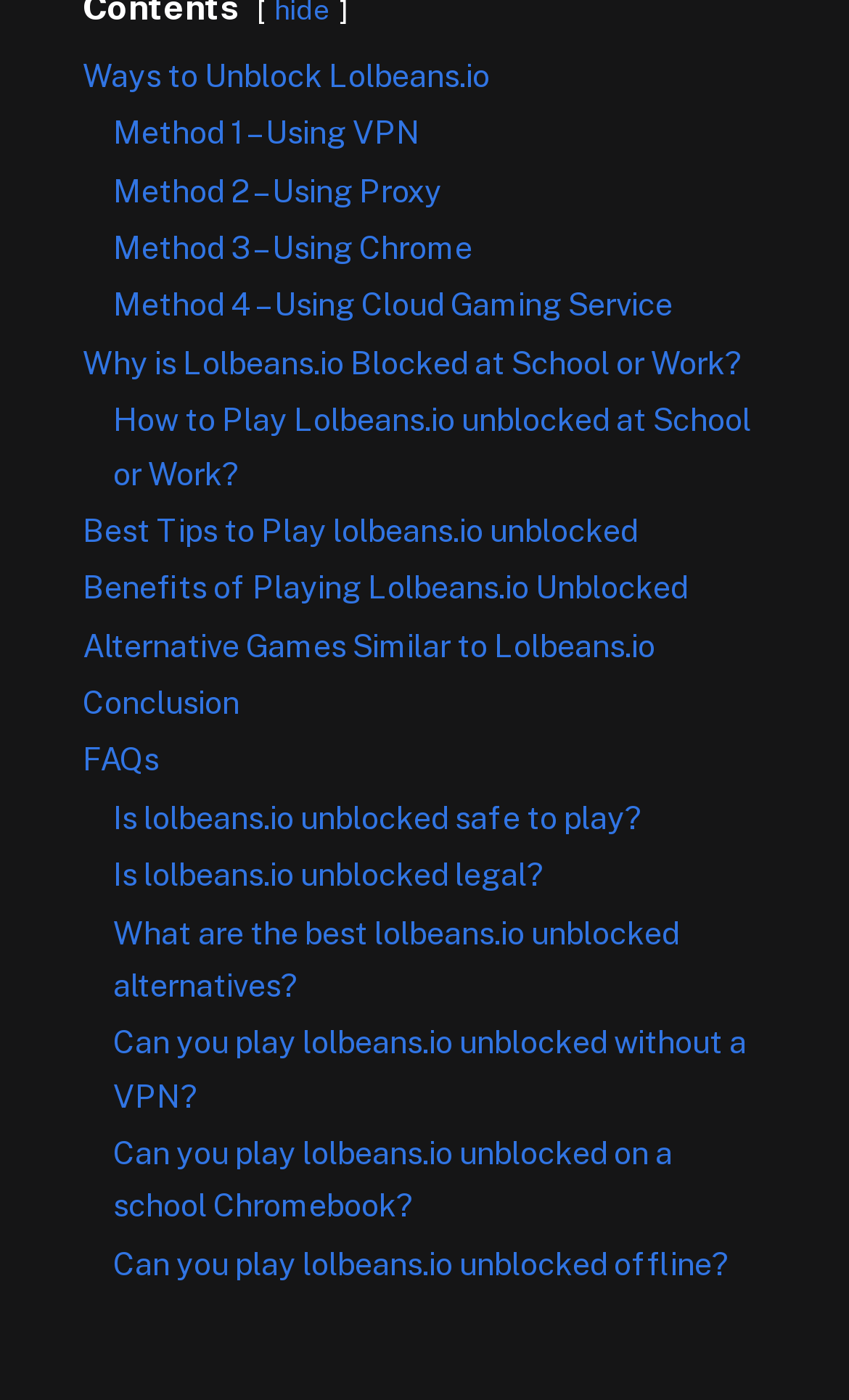Provide a one-word or brief phrase answer to the question:
What are the methods to unblock Lolbeans.io?

VPN, Proxy, Chrome, Cloud Gaming